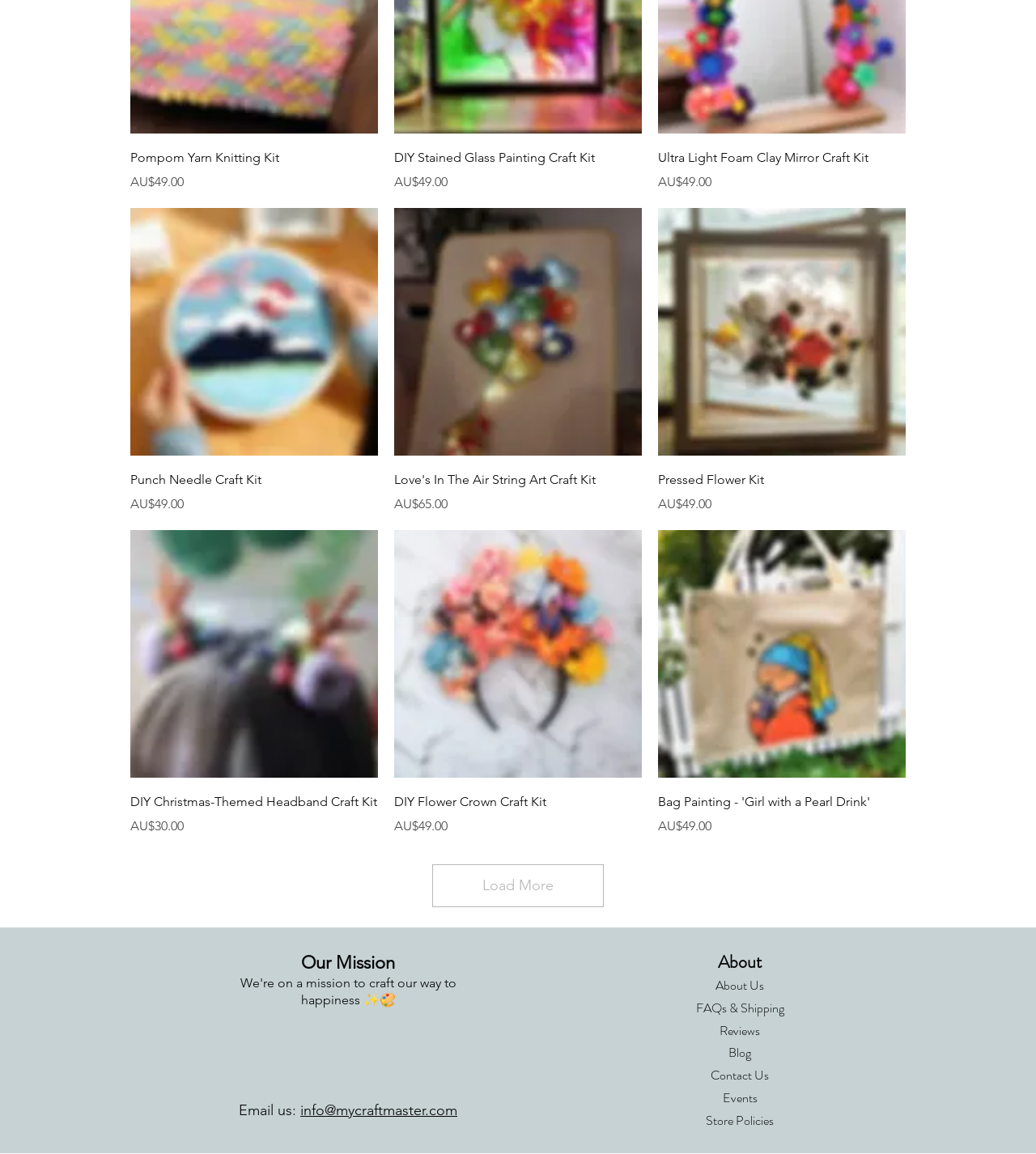What is the theme of the 'Bag Painting - Girl with a Pearl Drink' craft kit?
Could you answer the question in a detailed manner, providing as much information as possible?

I looked at the link element with the text 'Bag Painting - Girl with a Pearl Drink' and found that it is a craft kit with a theme related to the painting 'Girl with a Pearl Drink'.